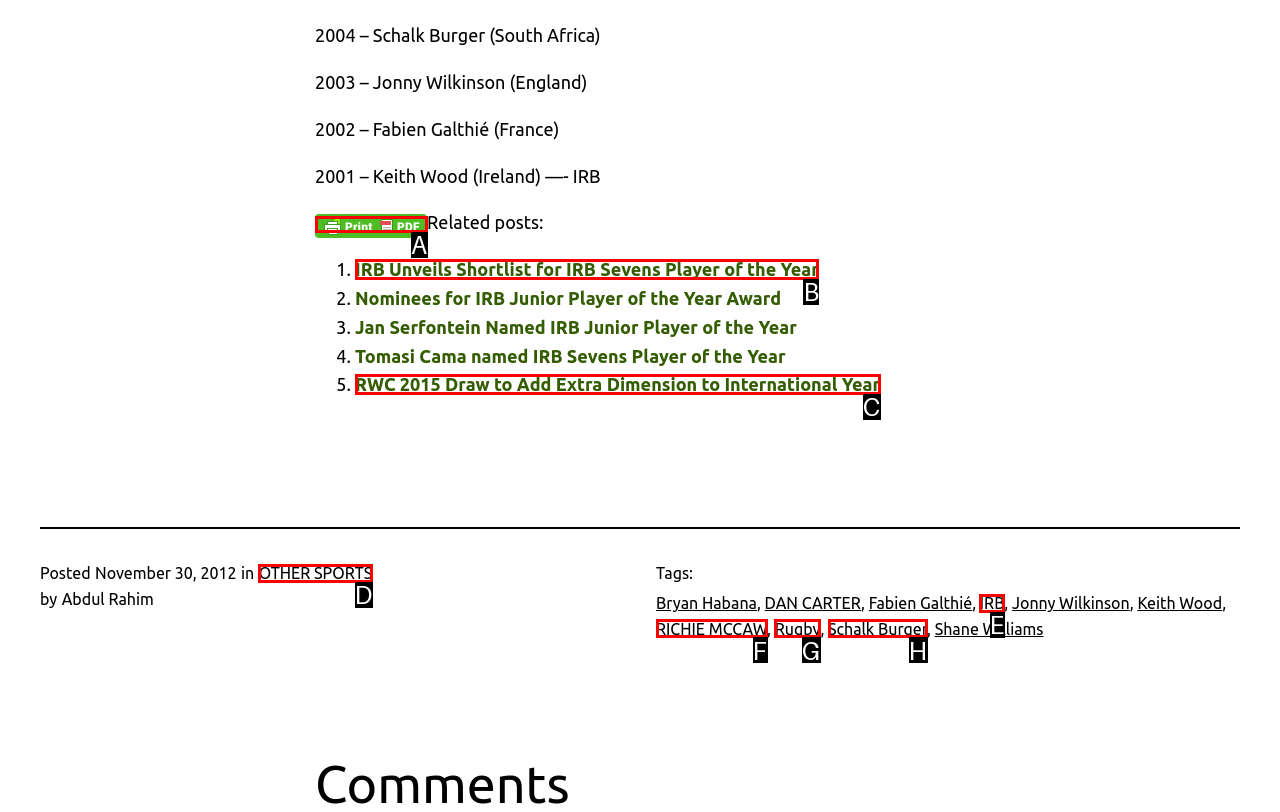Select the option that fits this description: title="Printer Friendly, PDF & Email"
Answer with the corresponding letter directly.

A